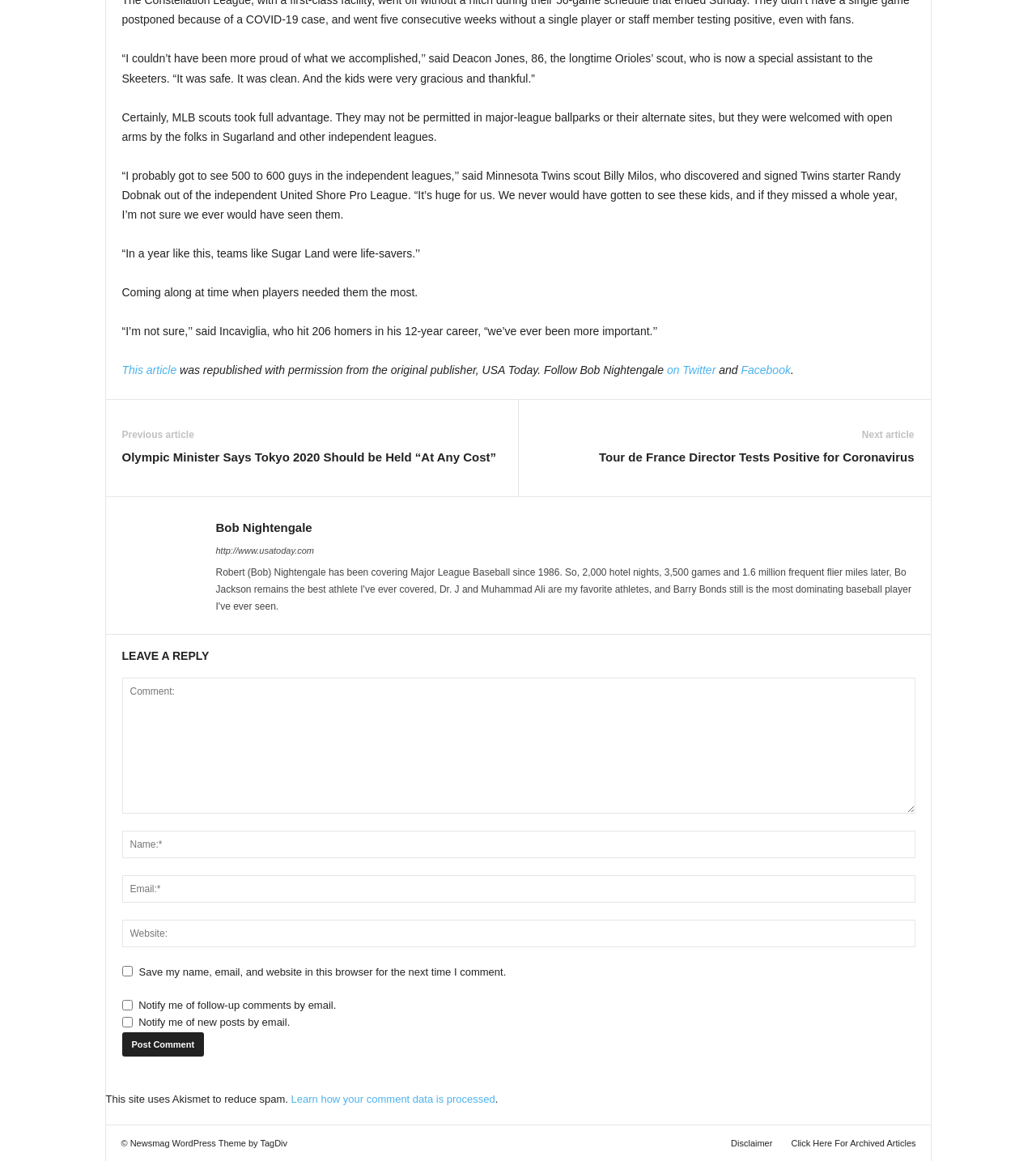Determine the bounding box coordinates of the clickable element to complete this instruction: "Click on the link to read the next article". Provide the coordinates in the format of four float numbers between 0 and 1, [left, top, right, bottom].

[0.578, 0.387, 0.882, 0.401]